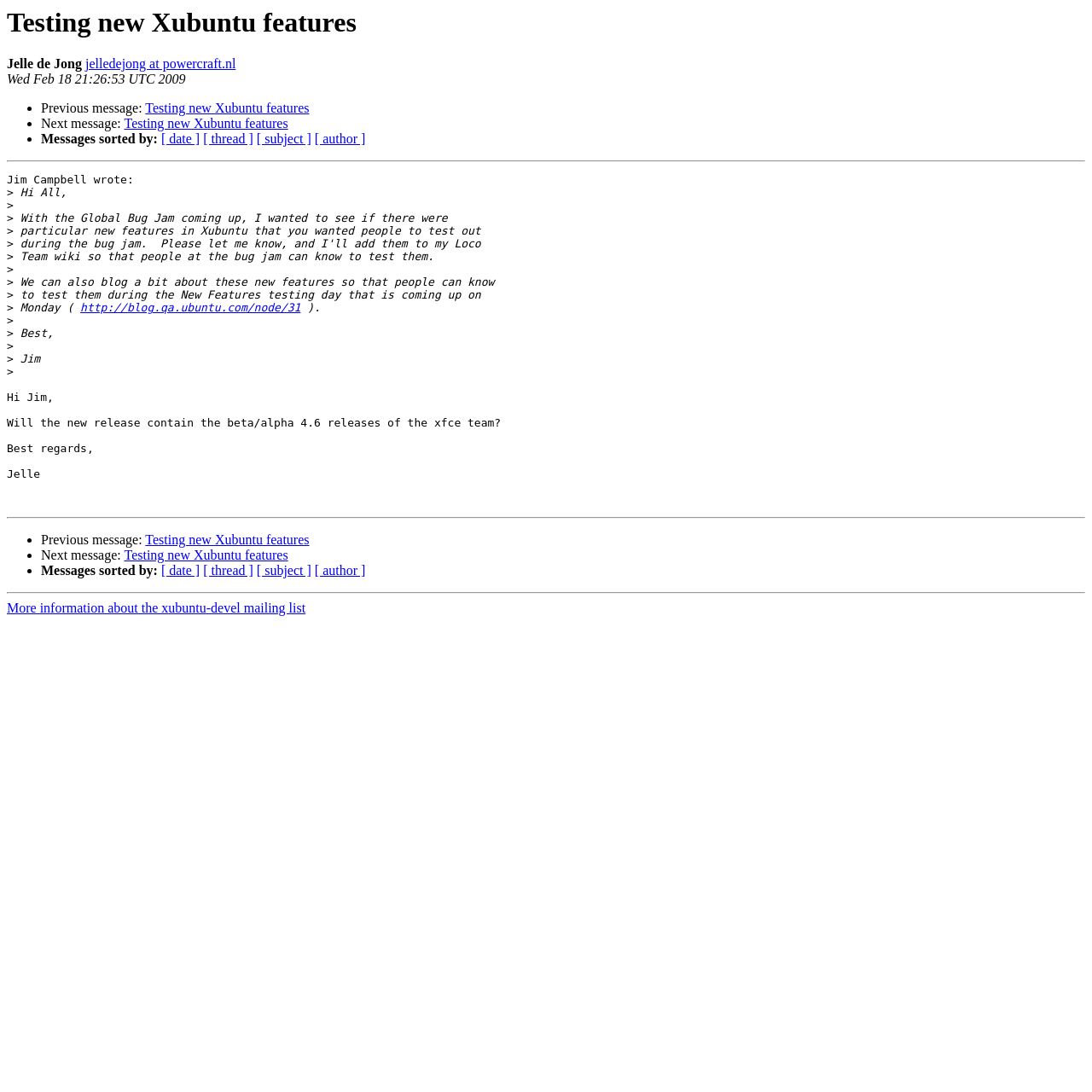Can you determine the bounding box coordinates of the area that needs to be clicked to fulfill the following instruction: "Sort messages by date"?

[0.148, 0.121, 0.183, 0.134]